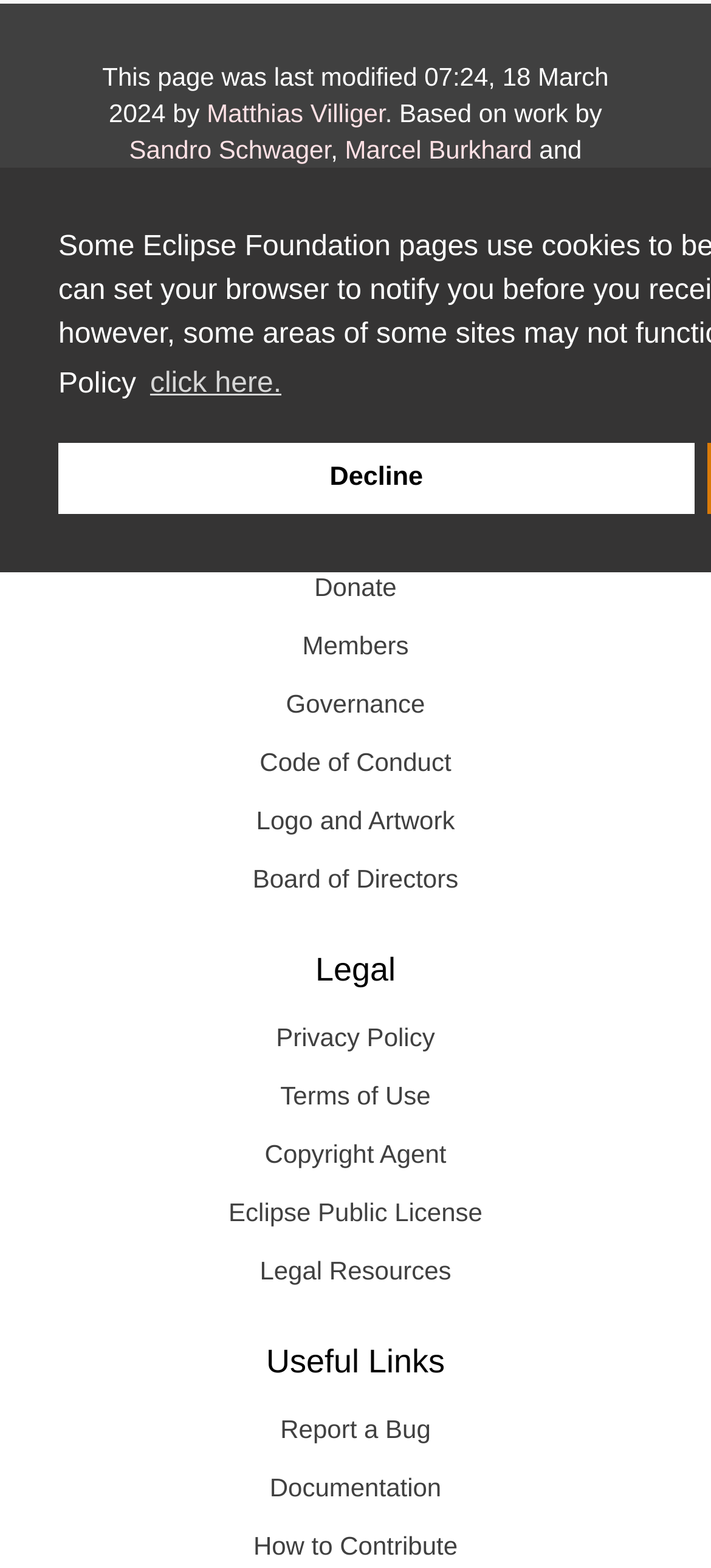Who is the last contributor mentioned?
Using the visual information, respond with a single word or phrase.

Jérémie Bresson